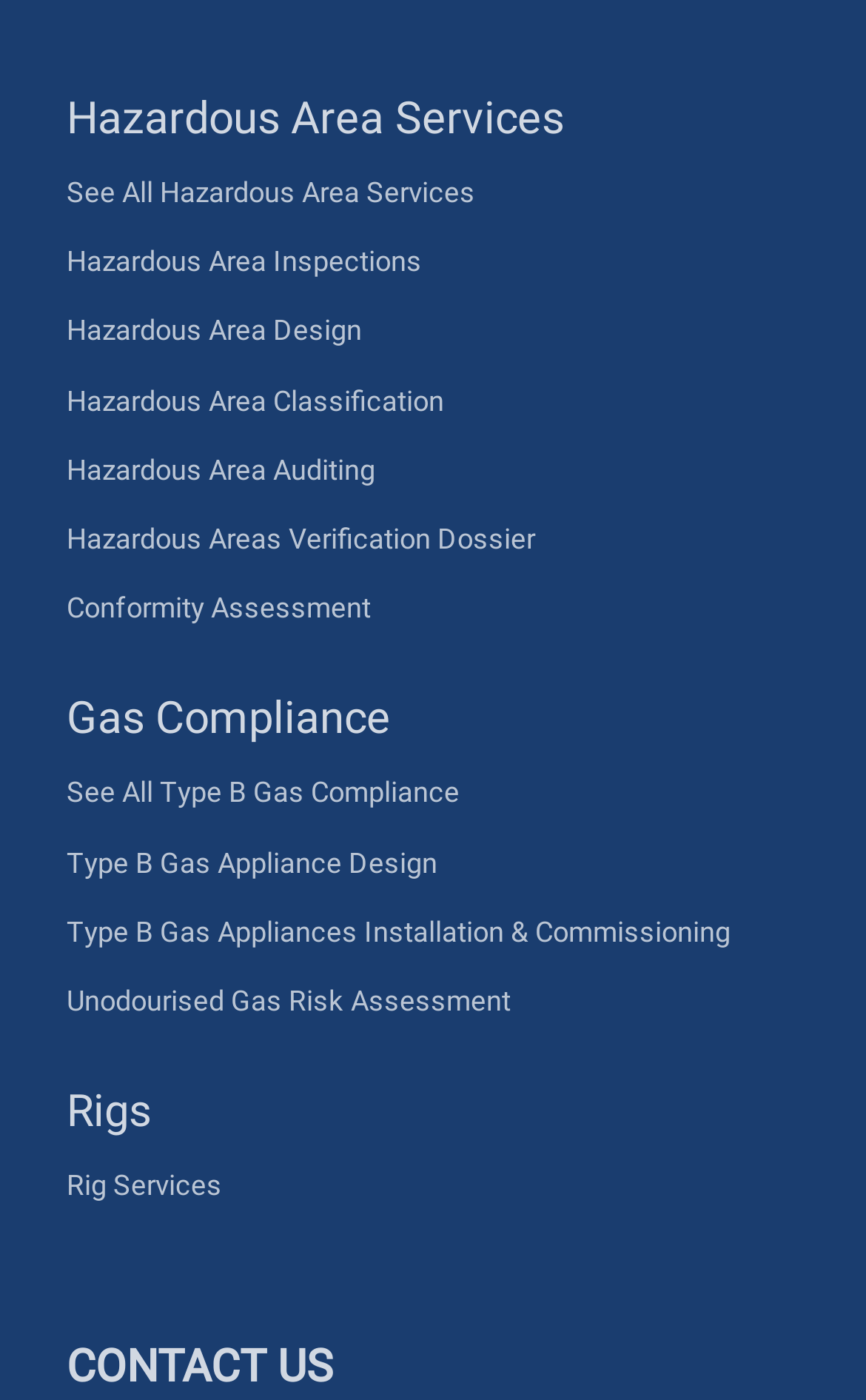How many main categories of services are offered on this webpage?
Look at the webpage screenshot and answer the question with a detailed explanation.

The webpage is divided into three main categories of services: Hazardous Area Services, Gas Compliance, and Rigs. Each category has its own set of sub-services or links.